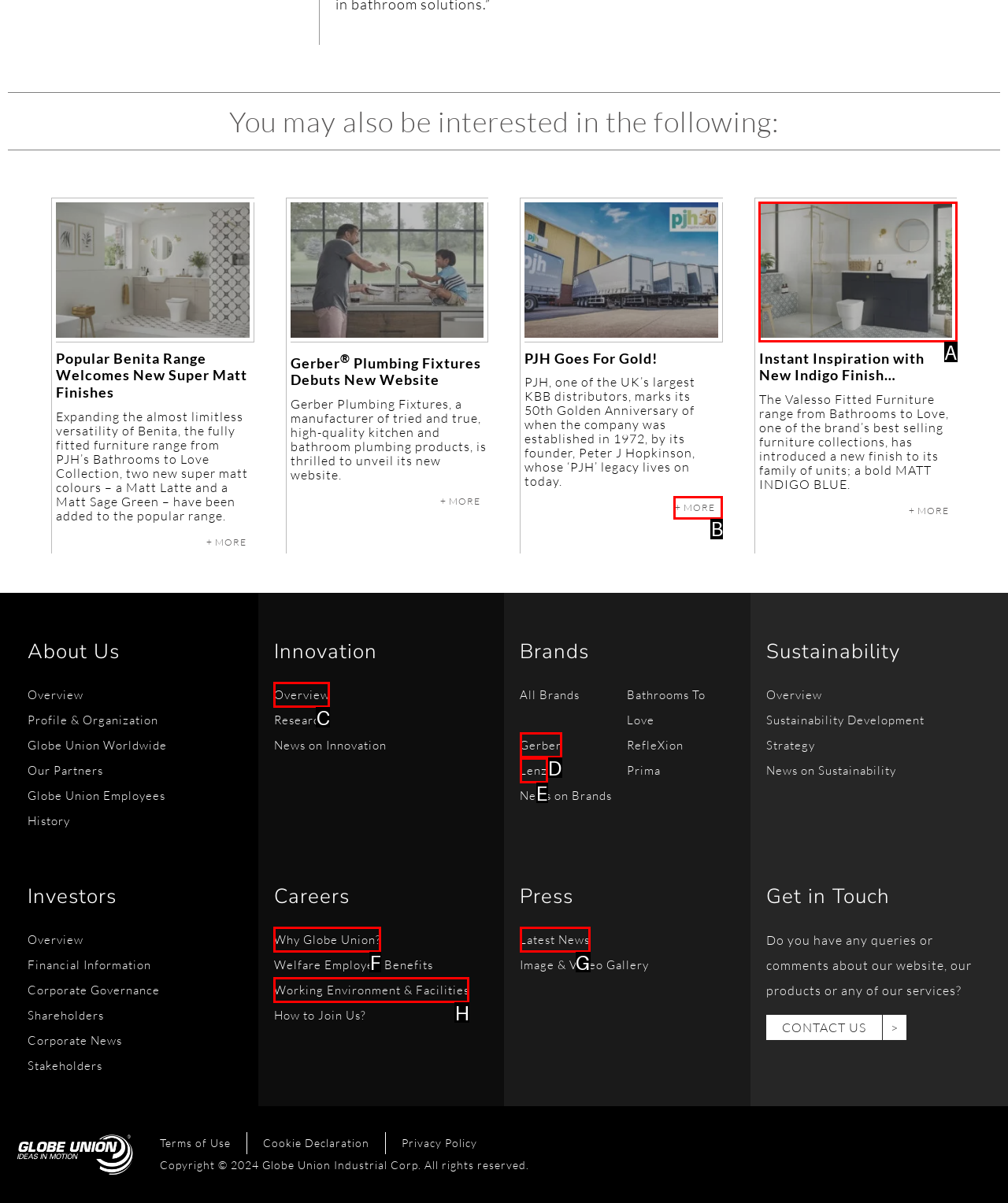Identify the HTML element that corresponds to the following description: Working Environment & Facilities Provide the letter of the best matching option.

H